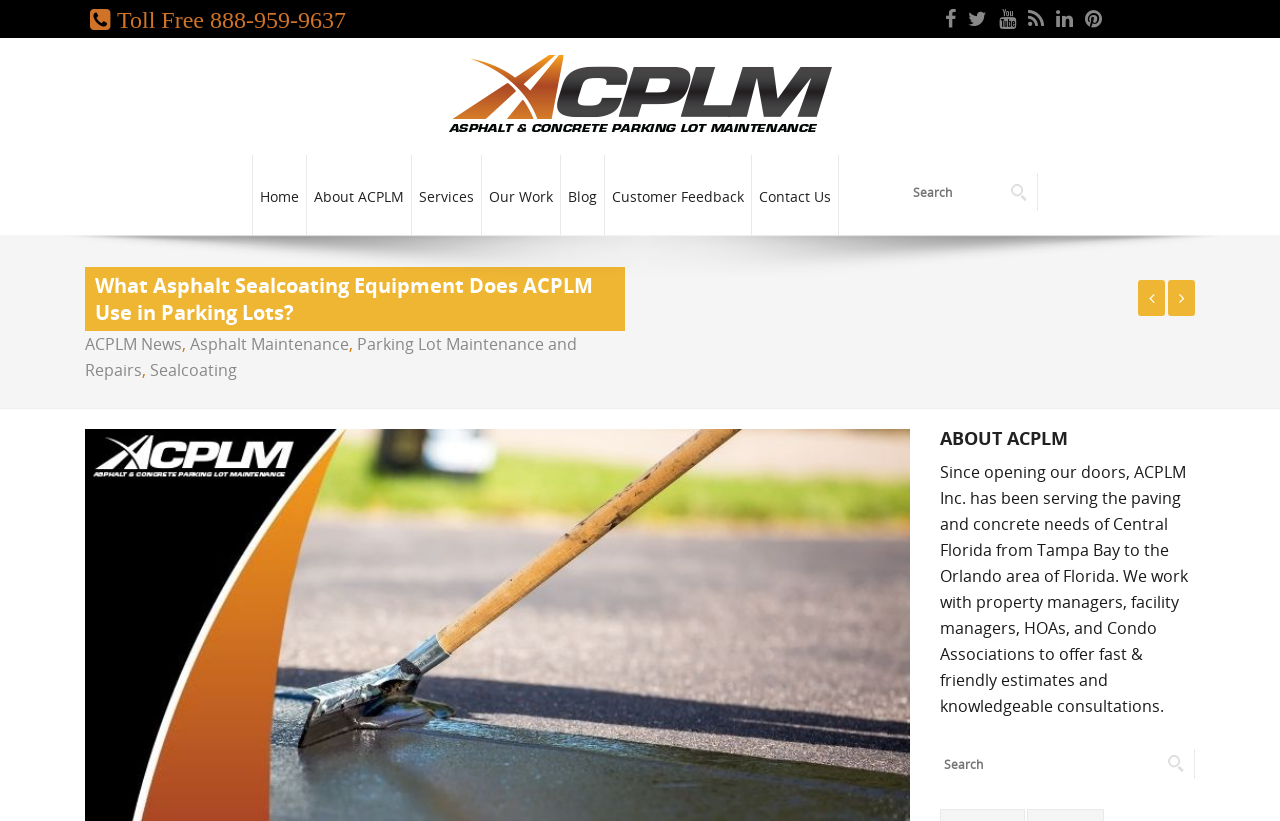Elaborate on the information and visuals displayed on the webpage.

The webpage is about asphalt sealing equipment used in common sealcoating projects in Florida, specifically highlighting the services of ACPLM. At the top, there is a toll-free phone number, 888-959-9637, and a row of social media icons. Below this, there is a navigation menu with links to various pages, including Home, About ACPLM, Services, Our Work, Blog, Customer Feedback, and Contact Us.

The main content of the page is divided into two sections. The first section has a heading that asks "What Asphalt Sealcoating Equipment Does ACPLM Use in Parking Lots?" and is followed by a series of links to related topics, such as ACPLM News, Asphalt Maintenance, Parking Lot Maintenance and Repairs, and Sealcoating.

The second section is about ACPLM, with a heading that reads "ABOUT ACPLM". This section provides a brief description of the company, stating that it has been serving the paving and concrete needs of Central Florida since its opening. The text explains that the company works with property managers, facility managers, HOAs, and Condo Associations to offer fast and friendly estimates and knowledgeable consultations.

On the right side of the page, there is a search box, and at the bottom, there are additional social media icons. Overall, the webpage provides information about ACPLM's services and expertise in asphalt sealing equipment and sealcoating projects in Florida.